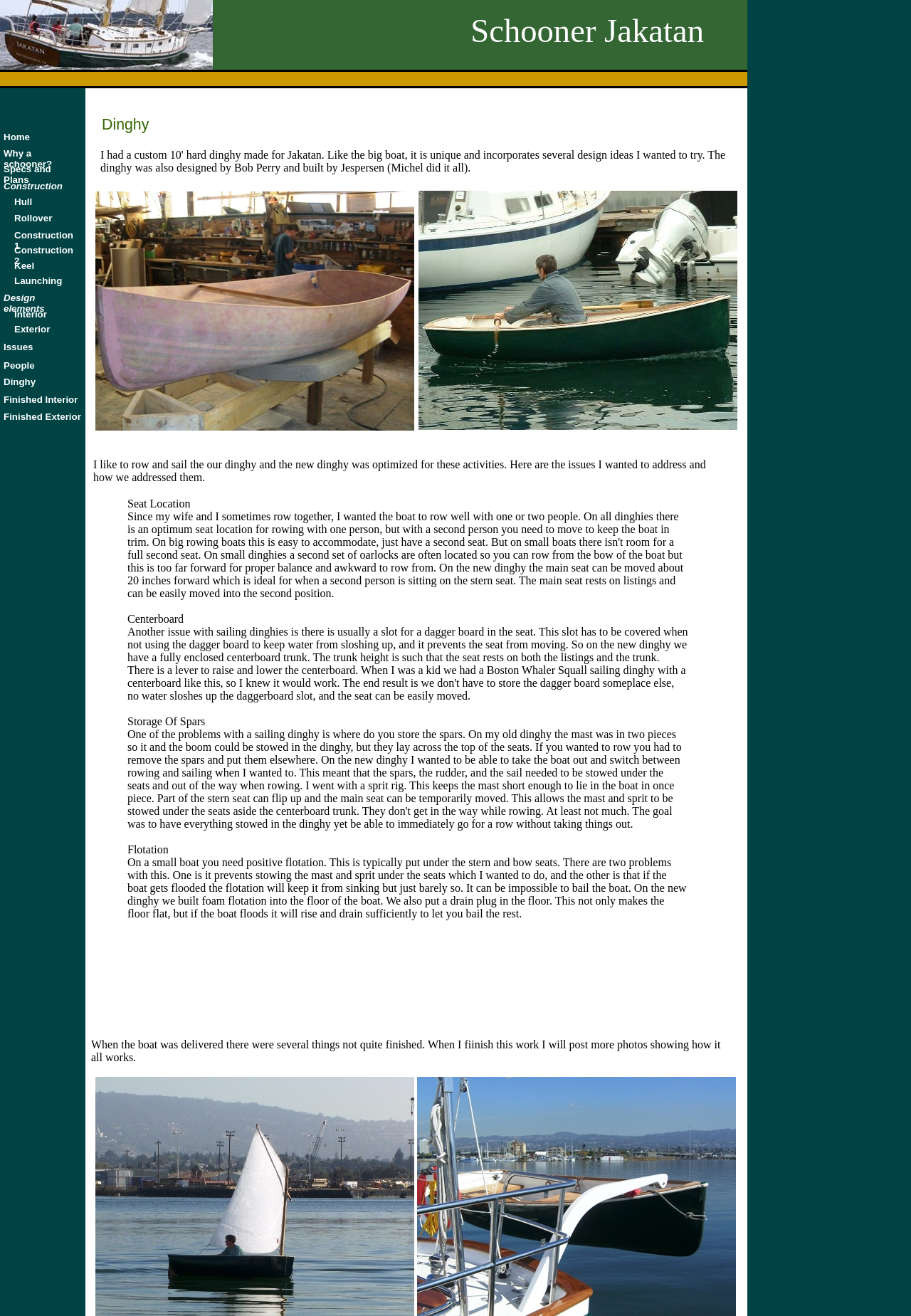Please provide the bounding box coordinates for the element that needs to be clicked to perform the following instruction: "Explore 'Finished Interior'". The coordinates should be given as four float numbers between 0 and 1, i.e., [left, top, right, bottom].

[0.004, 0.3, 0.085, 0.308]